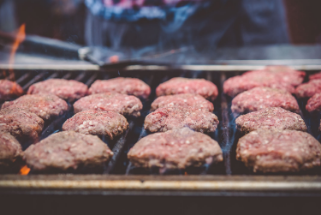Describe all the elements and aspects of the image comprehensively.

In this vibrant image, a grill is laden with rows of freshly formed hamburger patties cooking over an open flame. The sizzle and smoke from the grill create an enticing atmosphere, showcasing the mouthwatering anticipation of a summer cookout or competition. The background hints at the bustling environment of a community event, where food lovers gather to celebrate the art of grilling. This moment captures the essence of culinary creativity and community spirit, especially as it aligns with the context of a recent grilling competition. Perfectly poised over the grill, these patties are a testament to skill and camaraderie, inviting viewers to savor the joy of outdoor cooking.